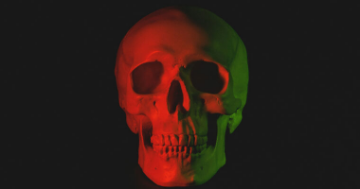What is the atmosphere evoked by the image?
Using the screenshot, give a one-word or short phrase answer.

Haunting